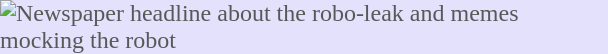What is the cultural response to the robo-leak incident?
Please provide a single word or phrase as the answer based on the screenshot.

Mix of outrage and comedic relief